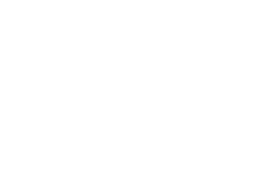Who is the photographer?
Using the details from the image, give an elaborate explanation to answer the question.

The credit 'Photo by Maggie Schneider' is provided below the title, giving recognition to the photographer who captured the image of the park.